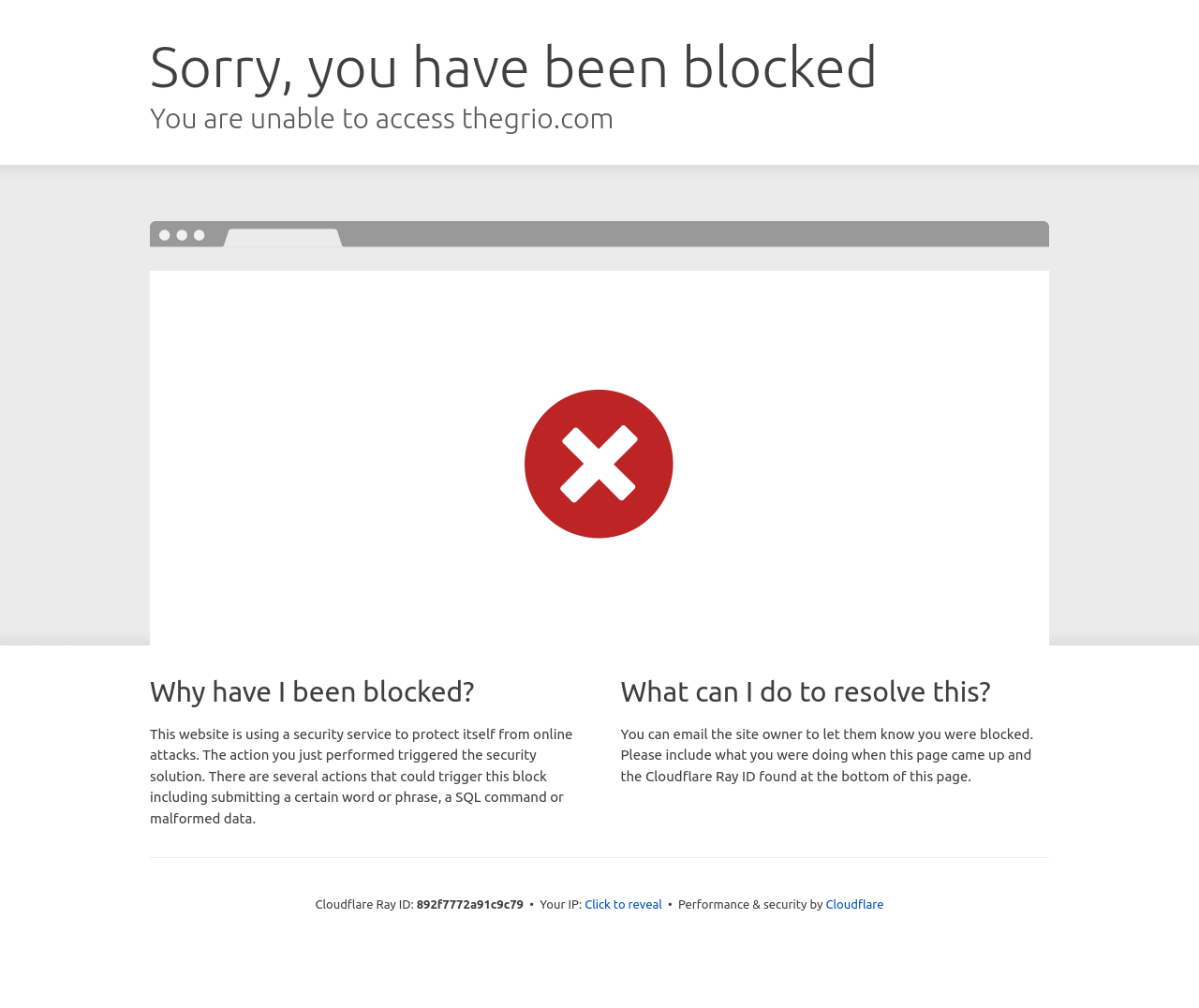Use a single word or phrase to answer the question: 
How can the IP address be revealed?

Click to reveal